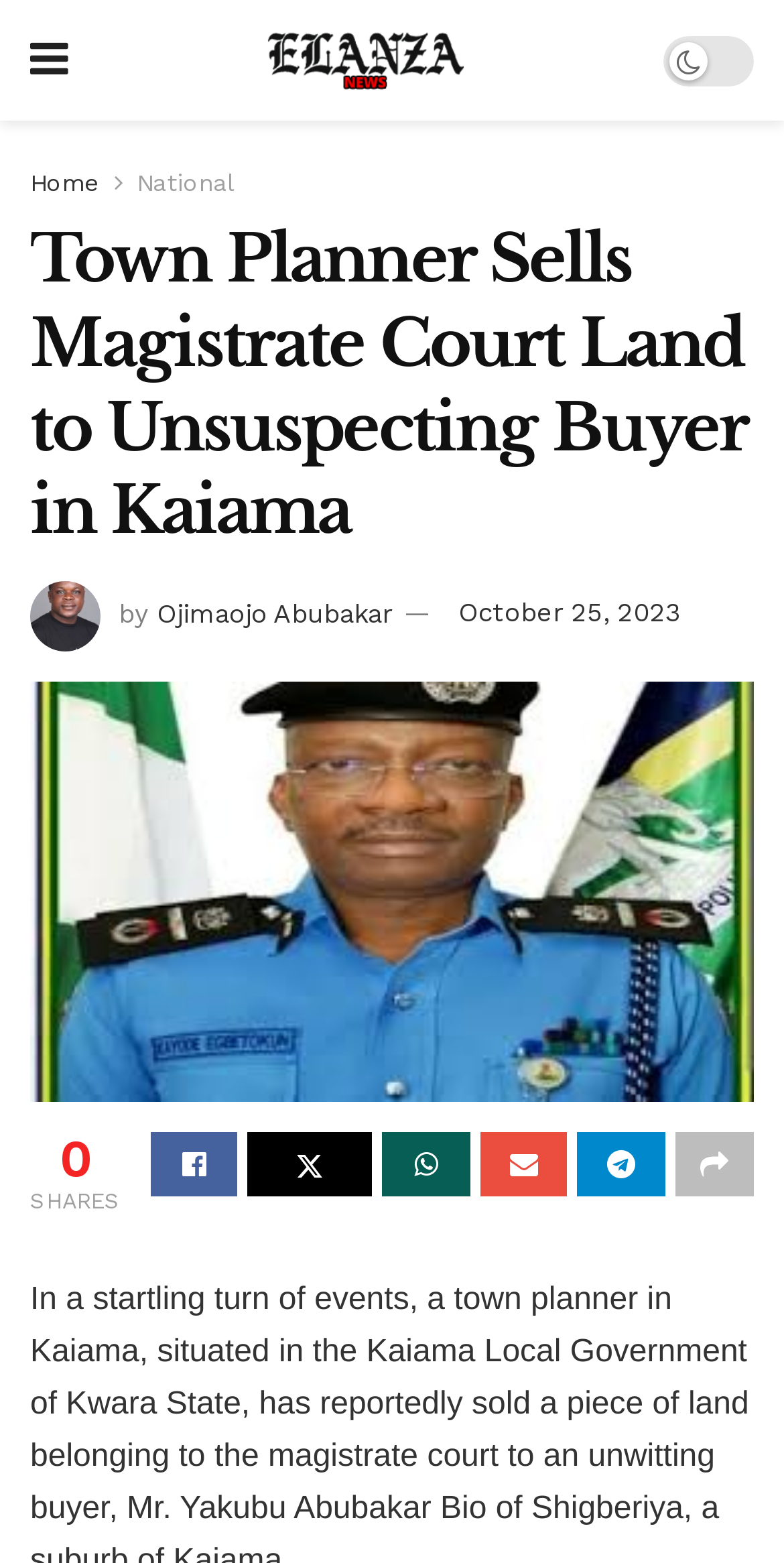Pinpoint the bounding box coordinates of the area that should be clicked to complete the following instruction: "go to Elanza News". The coordinates must be given as four float numbers between 0 and 1, i.e., [left, top, right, bottom].

[0.278, 0.013, 0.655, 0.064]